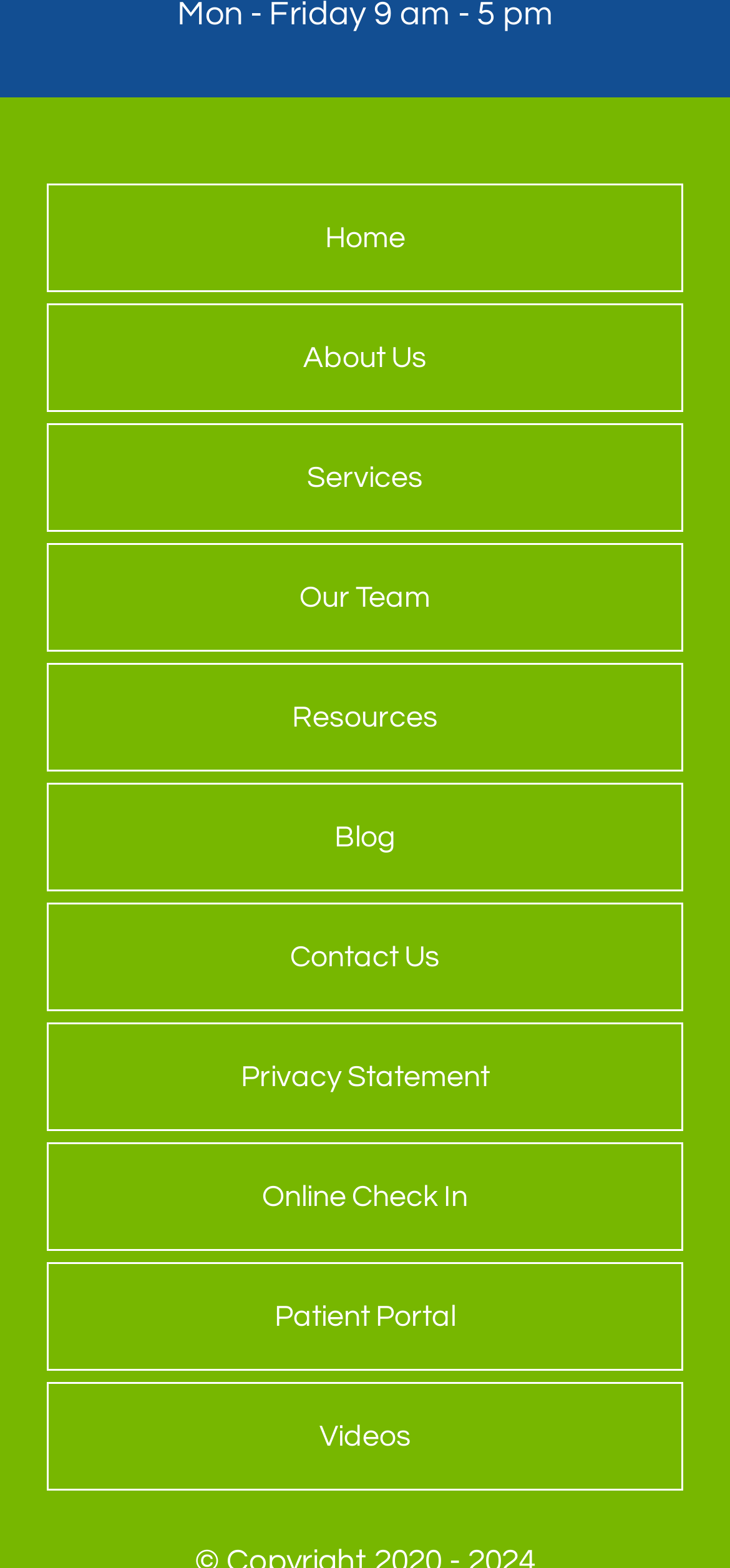How many links are in the bottom half of the top navigation bar? Please answer the question using a single word or phrase based on the image.

5